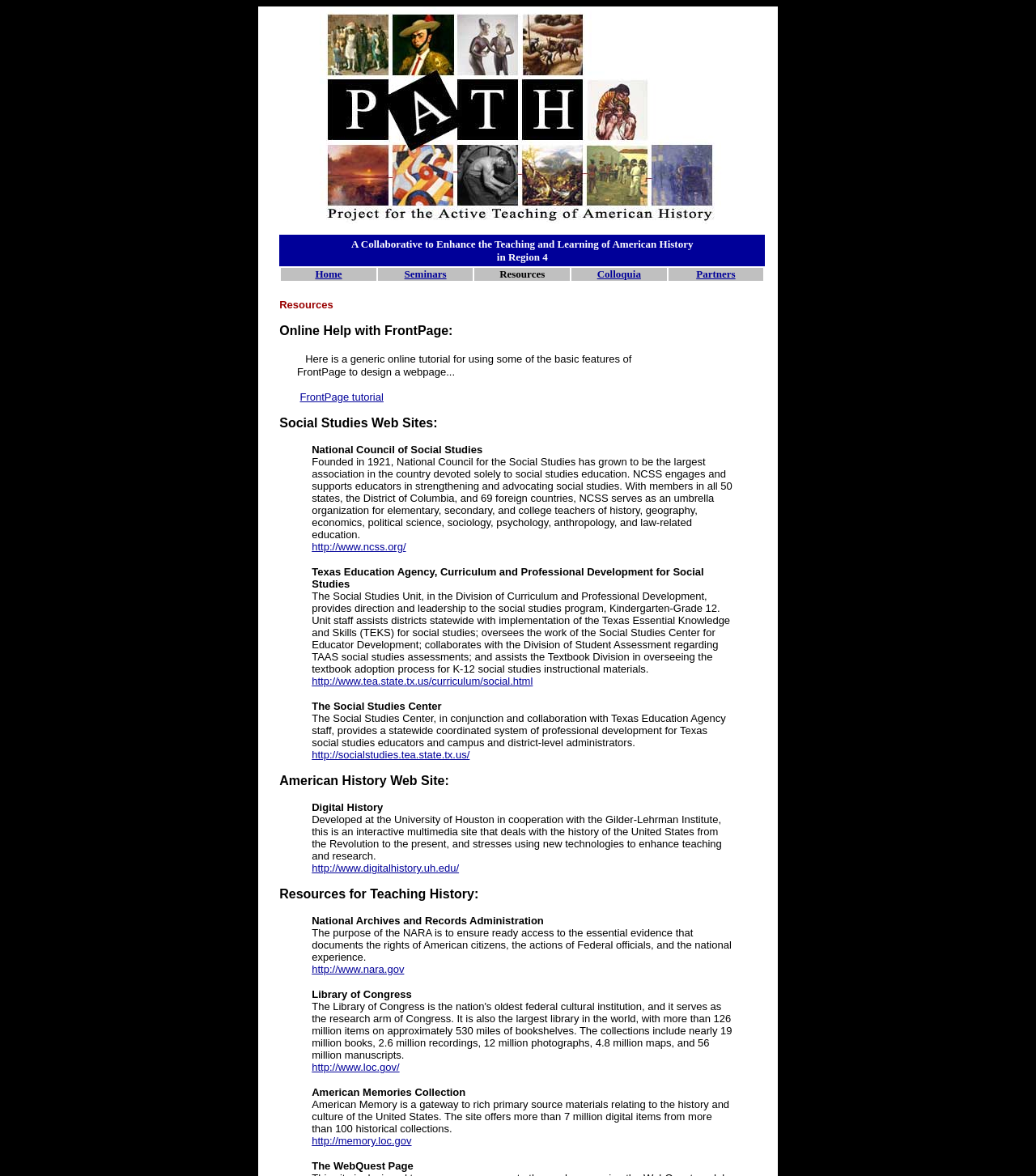Determine the bounding box coordinates for the clickable element to execute this instruction: "Click on Colloquia". Provide the coordinates as four float numbers between 0 and 1, i.e., [left, top, right, bottom].

[0.552, 0.228, 0.643, 0.239]